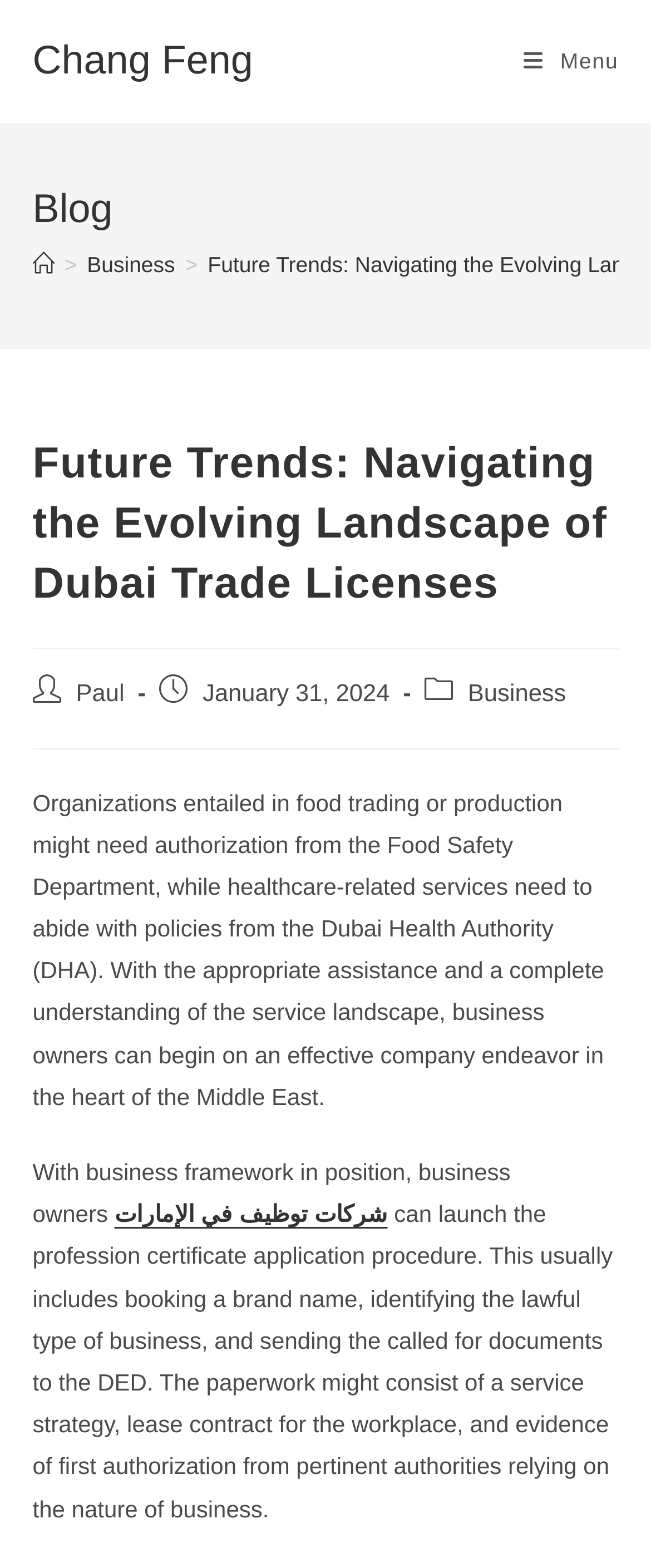Produce an extensive caption that describes everything on the webpage.

The webpage is about an article titled "Future Trends: Navigating the Evolving Landscape of Dubai Trade Licenses" by Chang Feng. At the top left, there is a link to the author's name, Chang Feng. On the top right, there is a link to a mobile menu.

Below the top section, there is a header section that spans the entire width of the page. Within this section, there is a heading that reads "Blog" on the left, followed by a navigation section with breadcrumbs on the right. The breadcrumbs consist of three links: "Home", "Business", and a separator symbol ">".

Further down, there is another header section that contains the title of the article, "Future Trends: Navigating the Evolving Landscape of Dubai Trade Licenses". Below the title, there is information about the post author, Paul, and the post publication date, January 31, 2024. Additionally, there is a link to the post category, "Business".

The main content of the article starts below, with a block of text that discusses the requirements for businesses in Dubai, including authorization from the Food Safety Department and compliance with policies from the Dubai Health Authority. The text continues, explaining the process of launching a business in Dubai, including booking a brand name, identifying the legal type of business, and submitting required documents to the DED. There is also a link to "شركات توظيف في الإمارات" within the text.